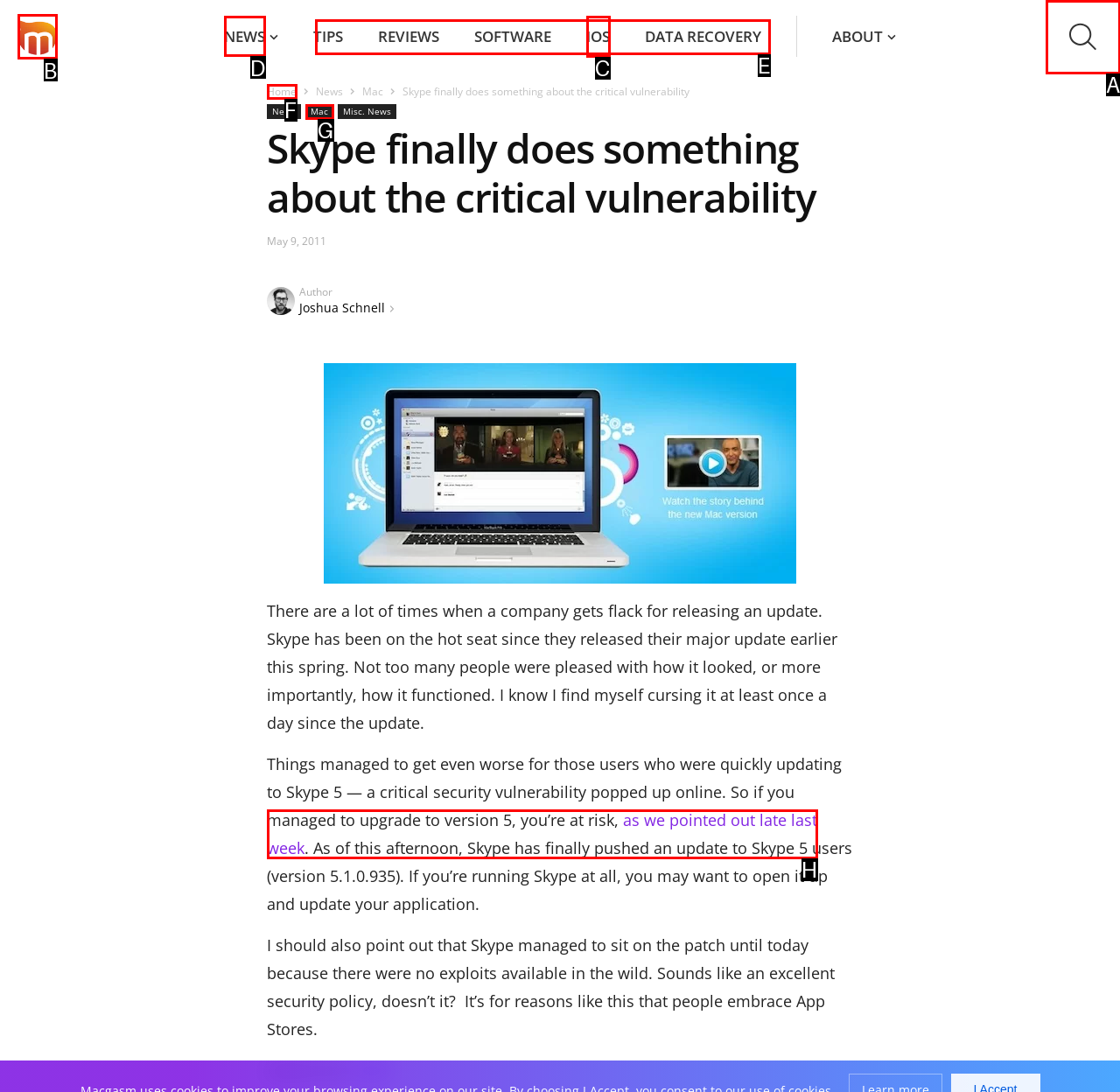Which UI element should be clicked to perform the following task: Go to the NEWS page? Answer with the corresponding letter from the choices.

D